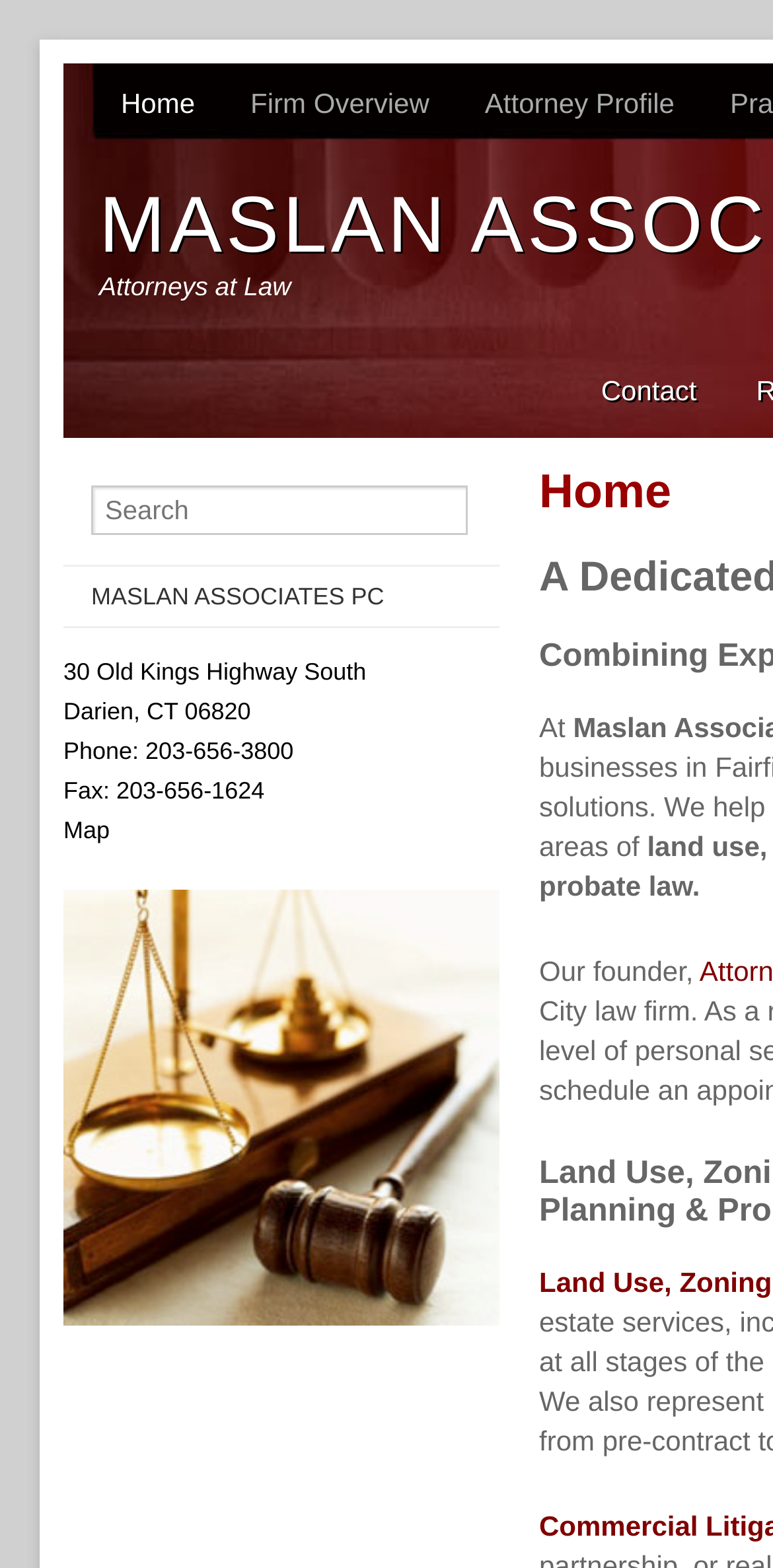Write an extensive caption that covers every aspect of the webpage.

The webpage is for Maslan Associates PC, a law firm. At the top, there is a navigation menu with four links: "Home", "Firm Overview", "Attorney Profile", and "Contact". These links are positioned horizontally, with "Home" on the left and "Contact" on the right.

Below the navigation menu, there is a section with the firm's name "MASLAN ASSOCIATES PC" in a heading. To the right of the firm's name, there is a search box labeled "Search".

Underneath the firm's name, there is a block of text that provides the firm's address, phone number, and fax number. The address is "30 Old Kings Highway South, Darien, CT 06820". The phone number is "203-656-3800" and the fax number is "203-656-1624". There is also a text "Map" which is likely a link to a map of the firm's location.

To the right of the address block, there is an image that takes up most of the remaining space on the page. The image is not described, but it is likely a logo or a graphic related to the law firm.

At the bottom of the page, there is a link to "Contact" with some additional text that says "At Our founder,". This text is likely a part of a sentence that is cut off, but it suggests that the contact page may have information about the firm's founder.